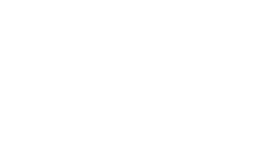Offer a comprehensive description of the image.

The image features an illustrated representation of a cat, likely inspired by popular culture. It captures the essence of feline expressions and characteristics, possibly conveying emotions associated with behavioral traits, wildlife, or humorous situations. 

This visual is situated within a section that discusses the significance of caring for your cat's health, particularly in relation to common ailments and preventive measures against illnesses like Feline Leukemia Virus (FELV) and Feline Immunodeficiency Virus (FIV). Accompanying content emphasizes the importance of vaccinations, hygiene, and the need for prompt medical attention in case of injuries. 

In this context, the cat image serves as a relatable and engaging element, reinforcing the message of the text by striking an emotional chord with cat owners and encouraging them to be proactive about their pet’s health.